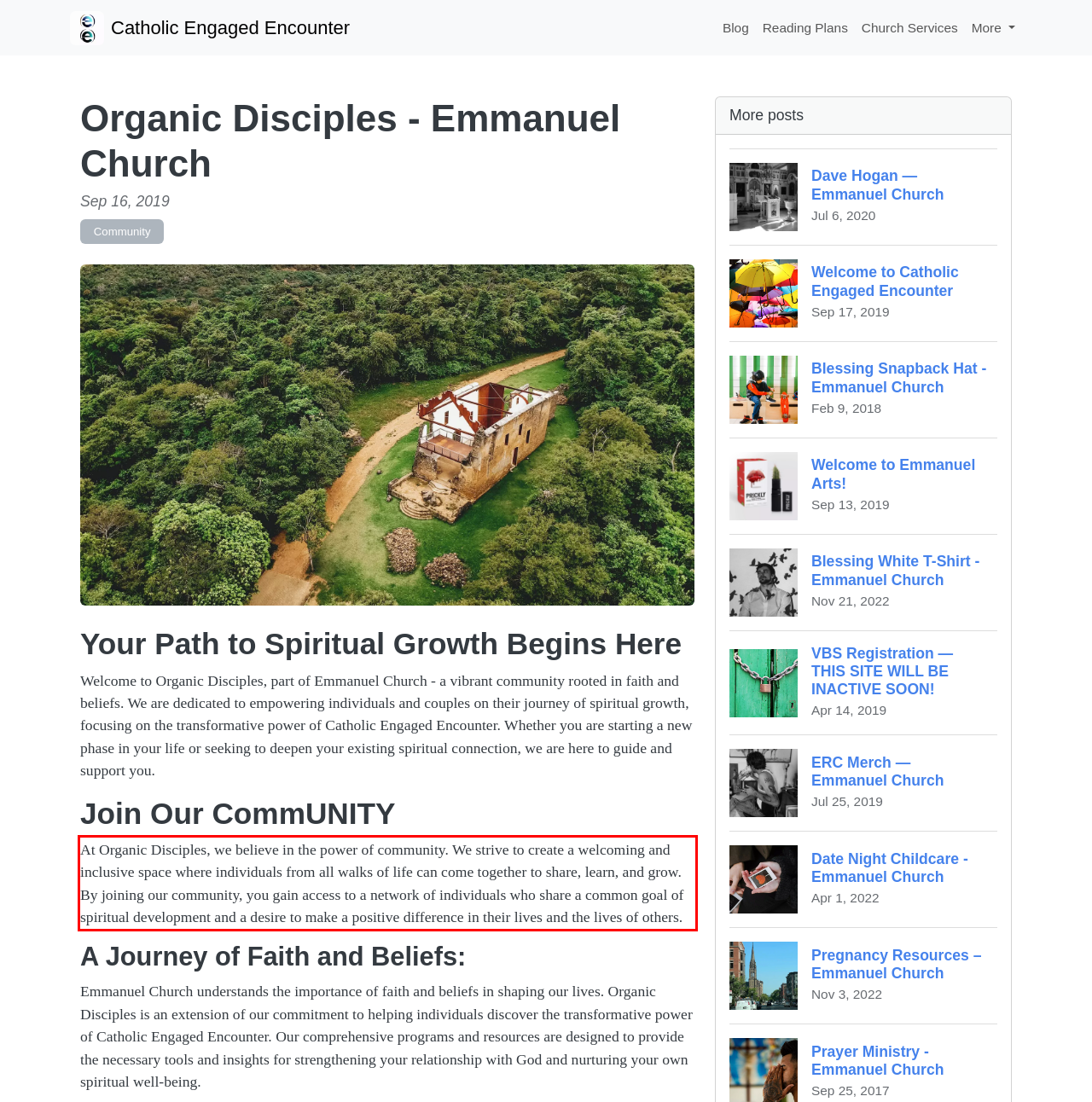View the screenshot of the webpage and identify the UI element surrounded by a red bounding box. Extract the text contained within this red bounding box.

At Organic Disciples, we believe in the power of community. We strive to create a welcoming and inclusive space where individuals from all walks of life can come together to share, learn, and grow. By joining our community, you gain access to a network of individuals who share a common goal of spiritual development and a desire to make a positive difference in their lives and the lives of others.